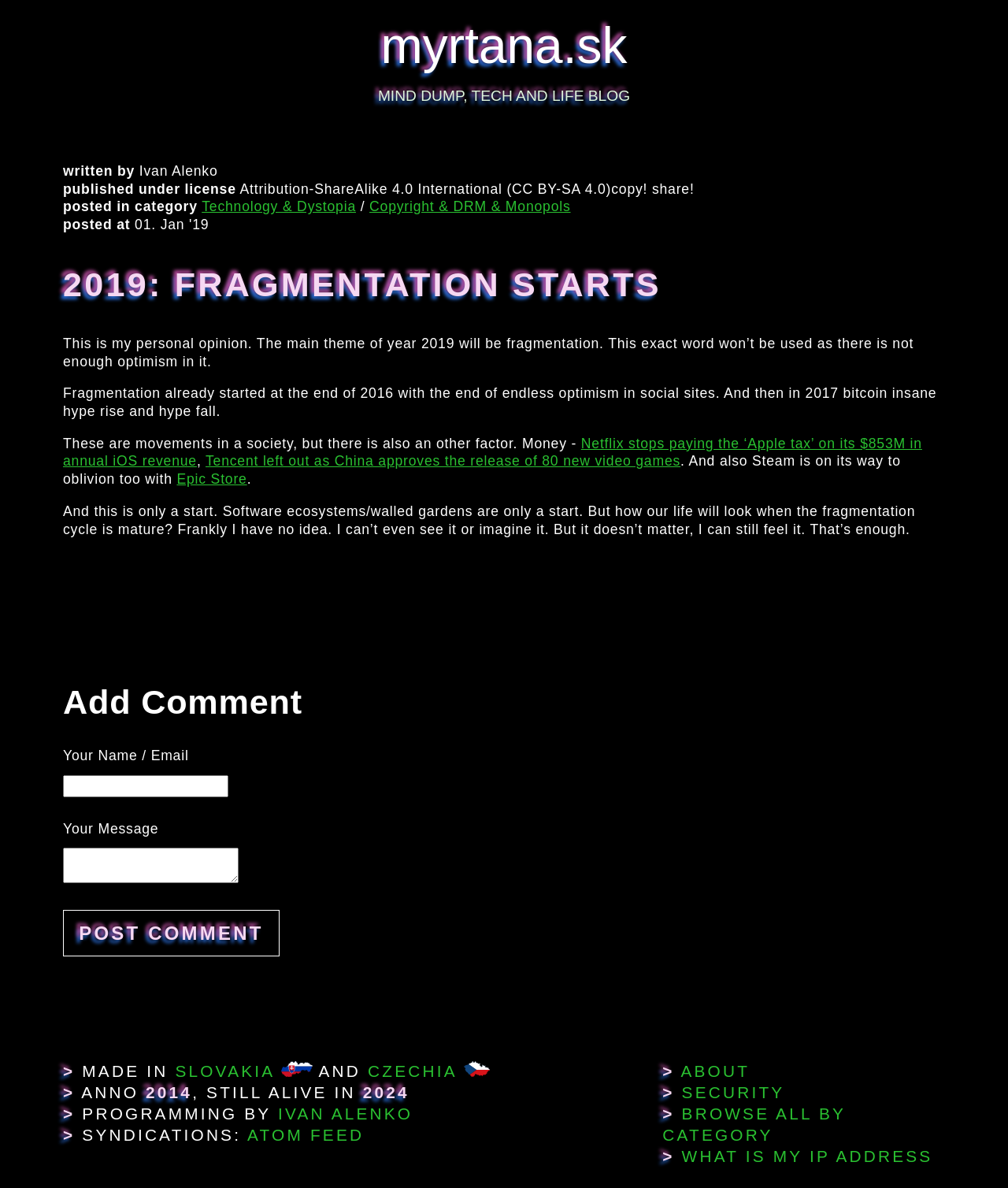Determine the bounding box coordinates of the clickable element to complete this instruction: "Click on the '2 Replies' link". Provide the coordinates in the format of four float numbers between 0 and 1, [left, top, right, bottom].

None